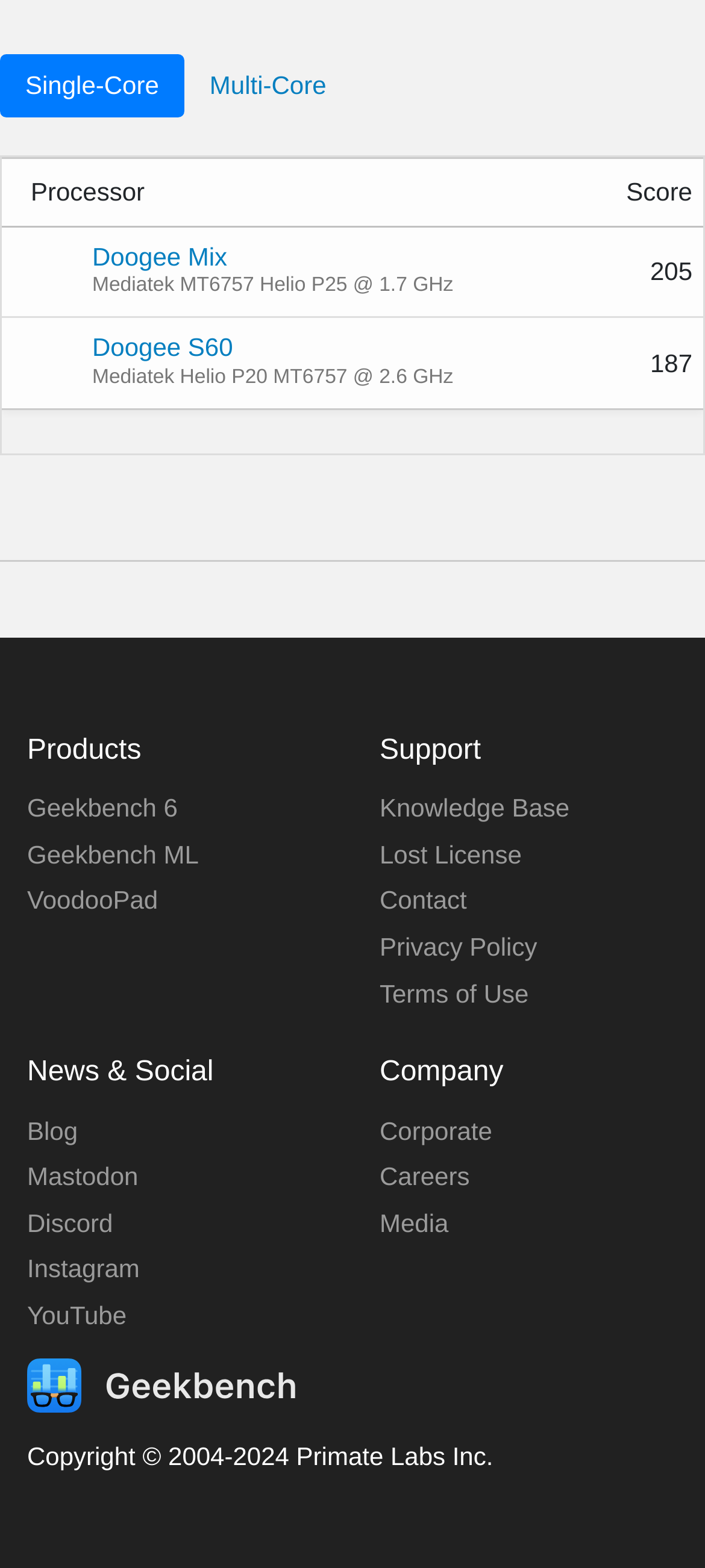Based on the visual content of the image, answer the question thoroughly: How many columns are in the table?

I counted the column headers in the table, which are 'Processor' and 'Score', so there are 2 columns.